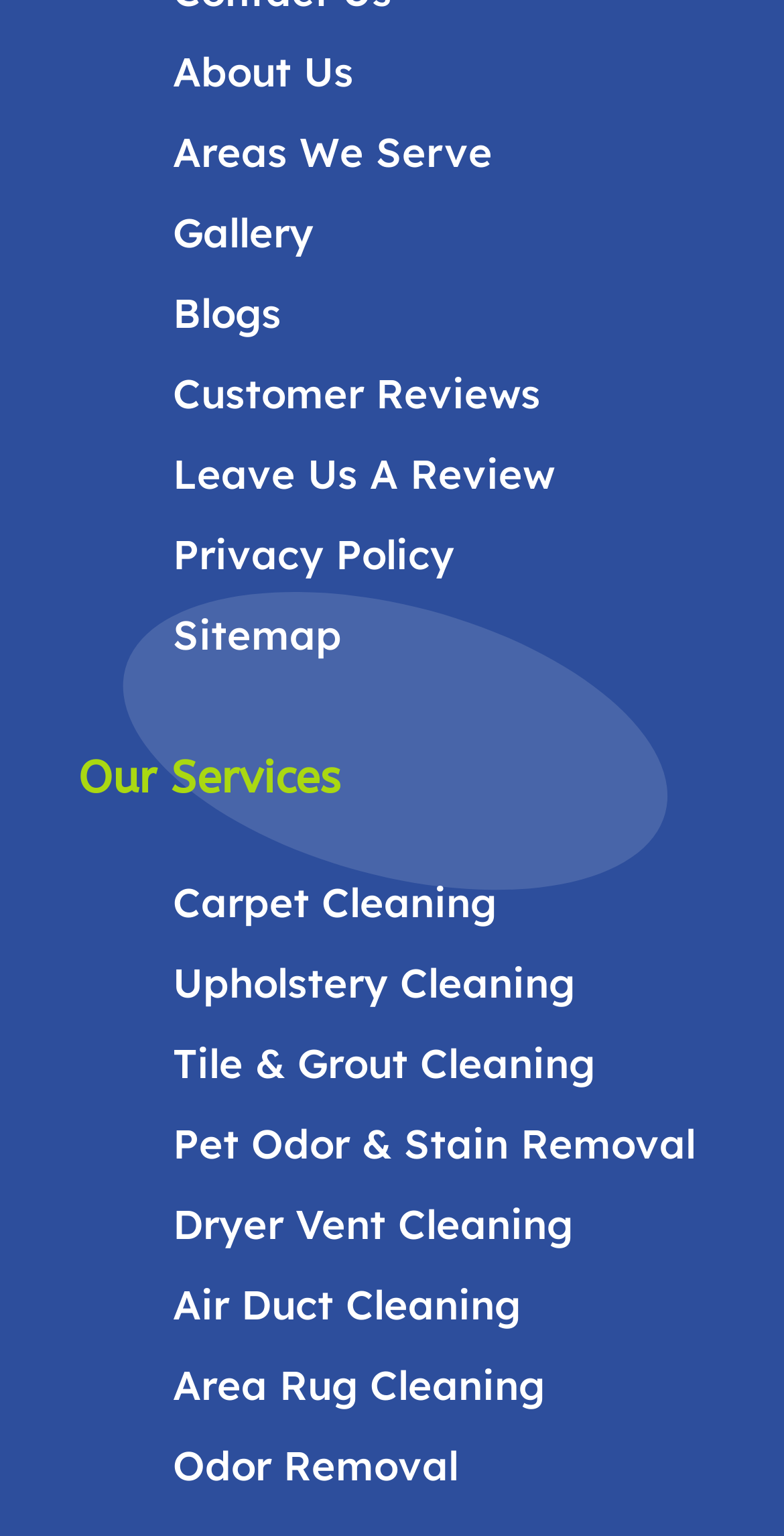Respond to the question below with a concise word or phrase:
How many links are there on the page?

20